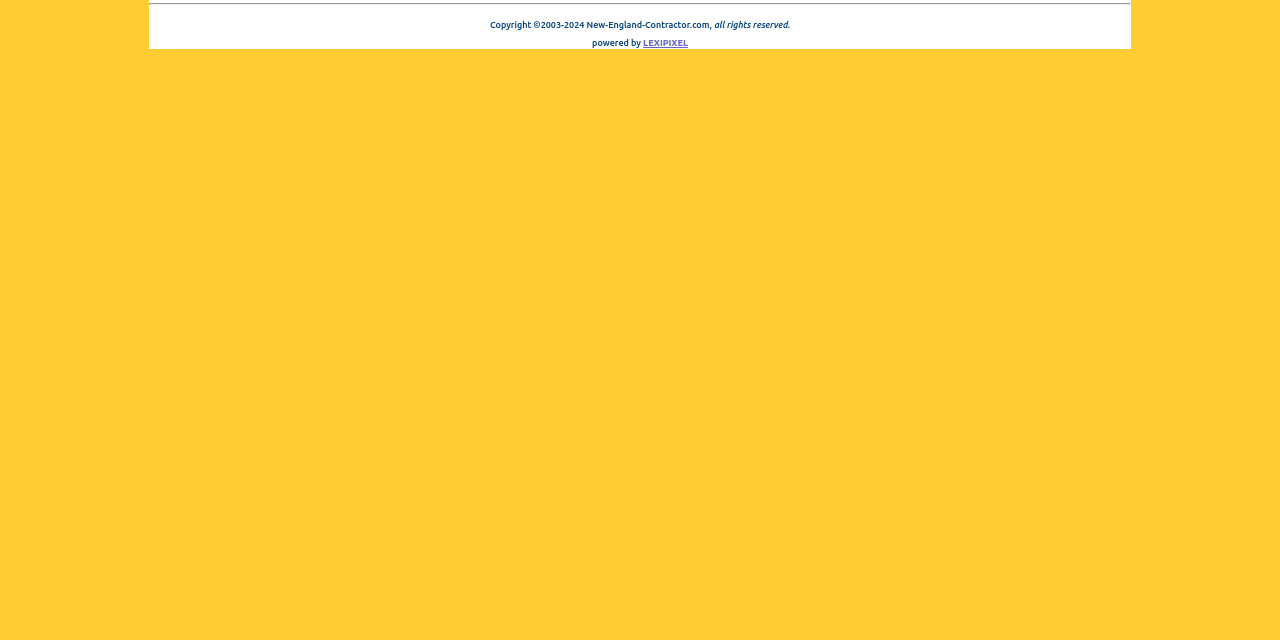Please determine the bounding box coordinates for the element with the description: "aria-label="Advertisement" name="aswift_0" title="Advertisement"".

[0.1, 0.114, 0.9, 0.552]